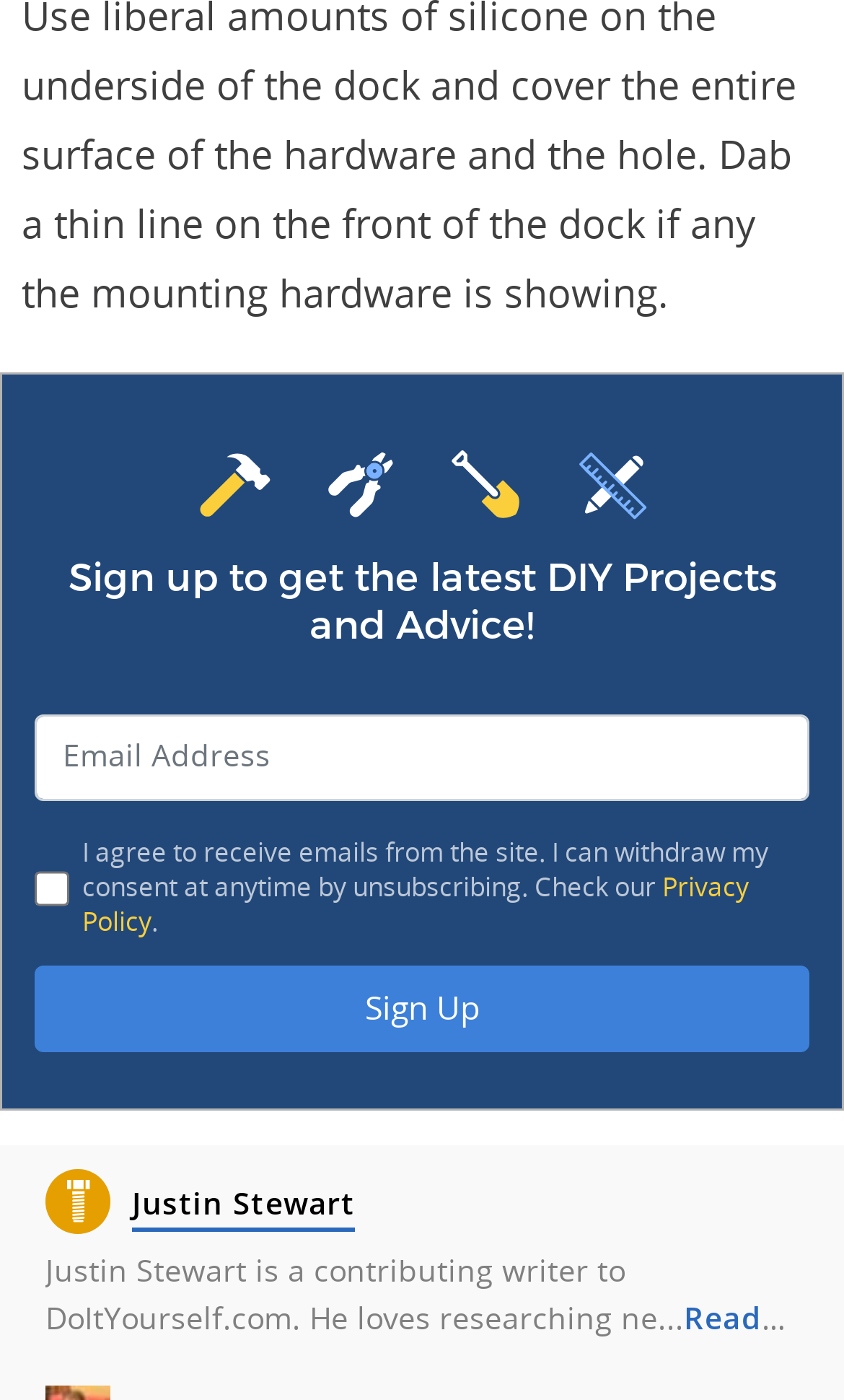Could you indicate the bounding box coordinates of the region to click in order to complete this instruction: "Enter email address".

[0.041, 0.804, 0.959, 0.866]